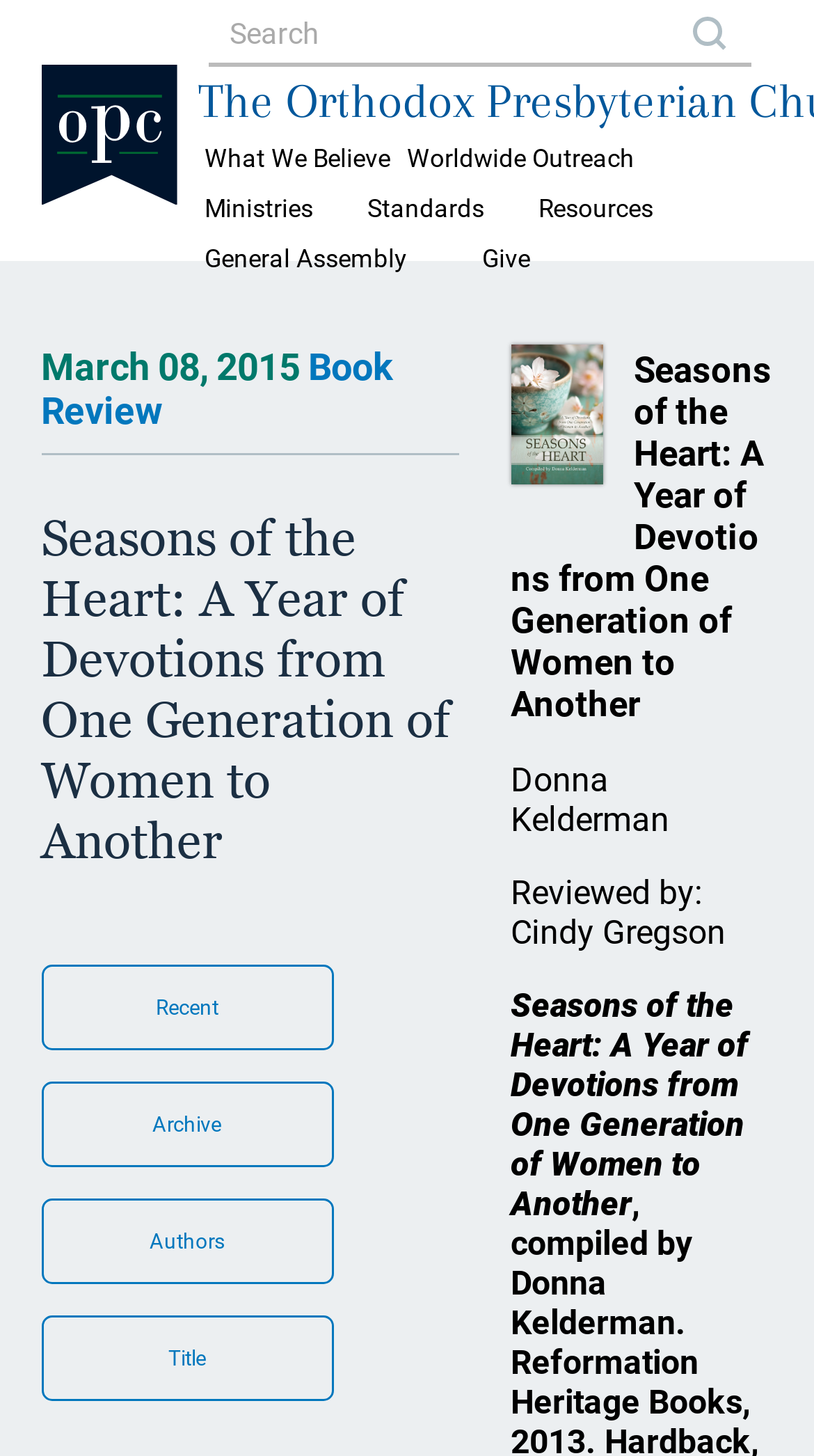Indicate the bounding box coordinates of the element that must be clicked to execute the instruction: "Go to the OPC homepage". The coordinates should be given as four float numbers between 0 and 1, i.e., [left, top, right, bottom].

[0.051, 0.119, 0.218, 0.146]